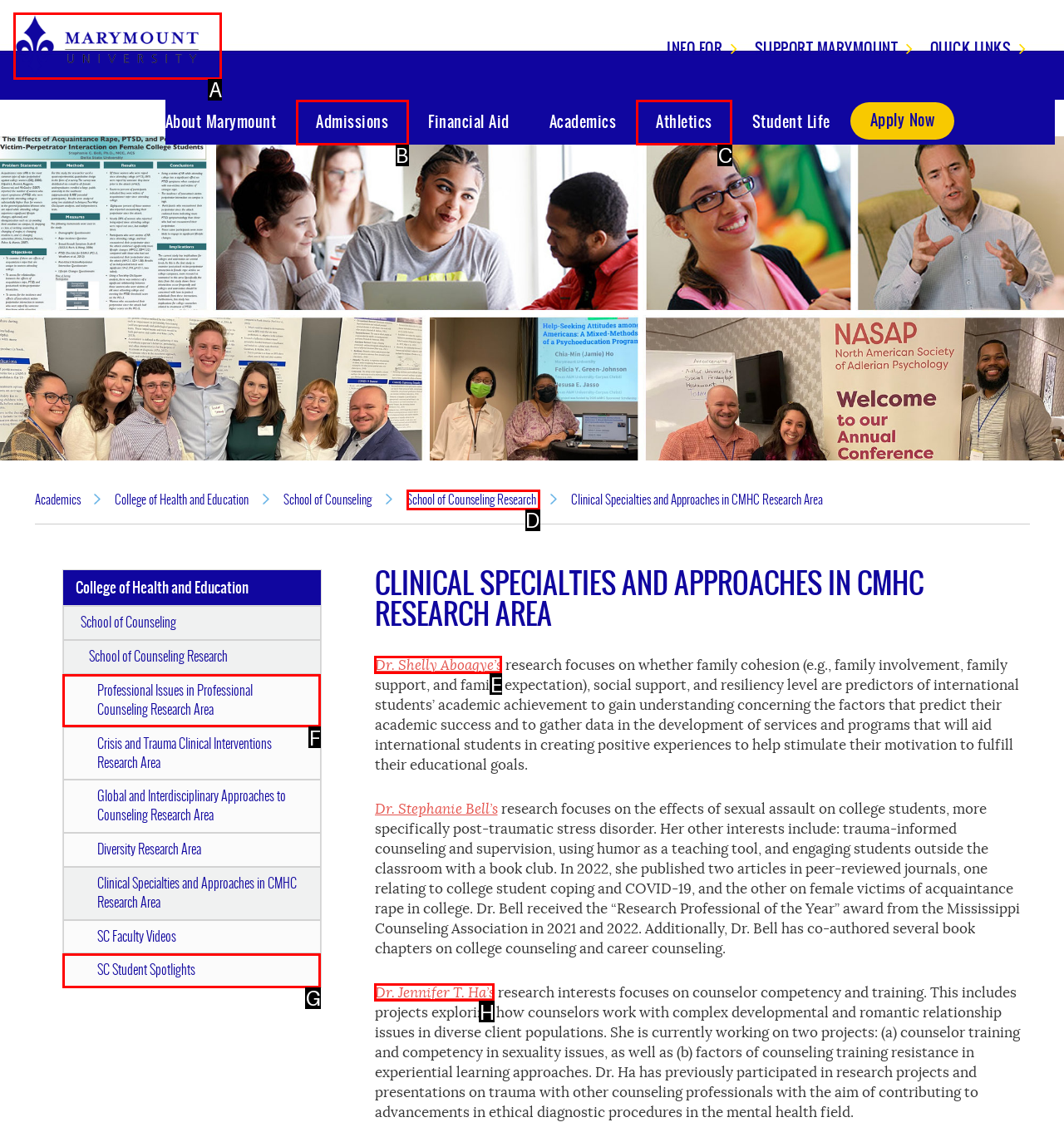Find the HTML element that matches the description: School of Counseling Research. Answer using the letter of the best match from the available choices.

D